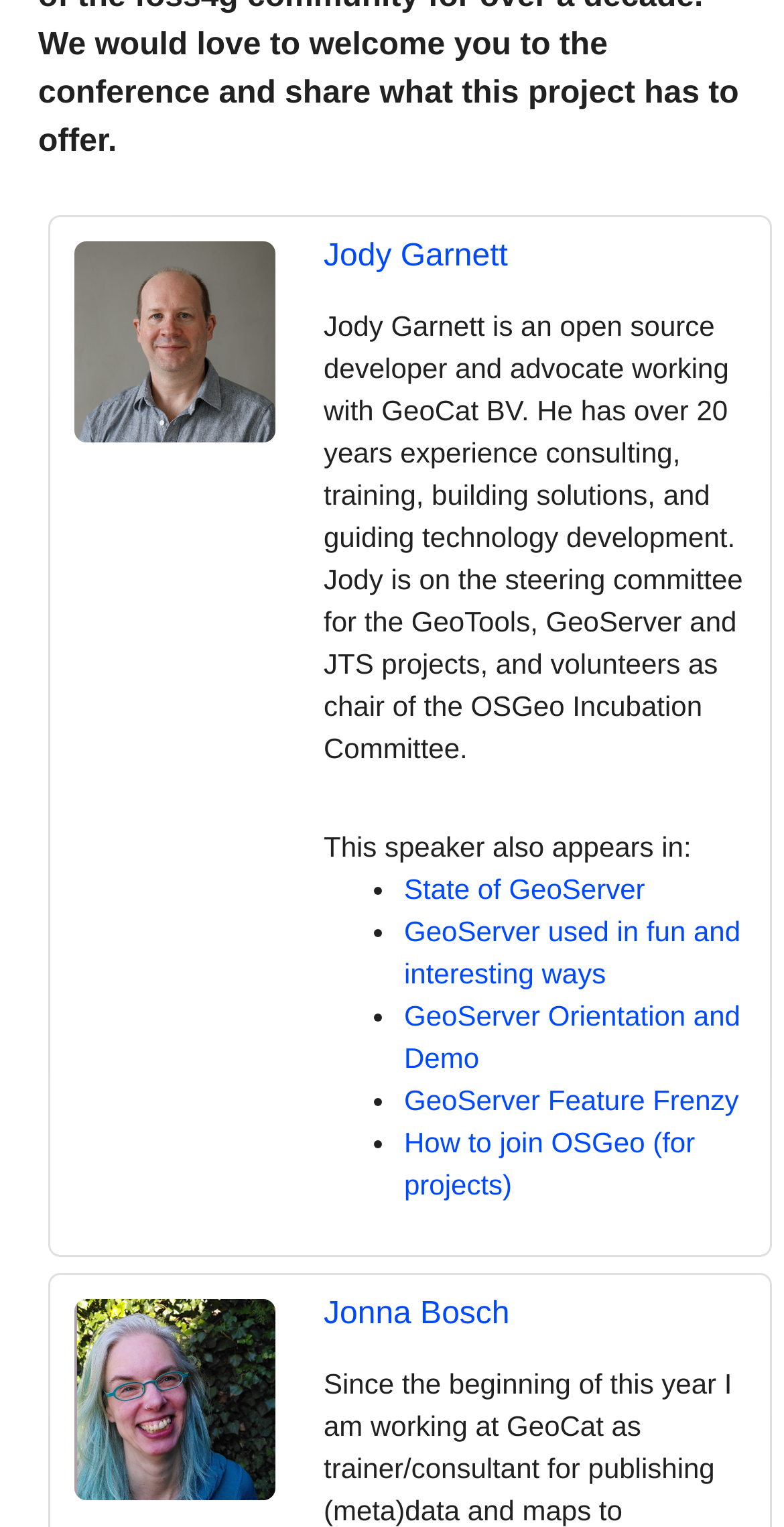Use one word or a short phrase to answer the question provided: 
How many years of experience does Jody Garnett have?

Over 20 years